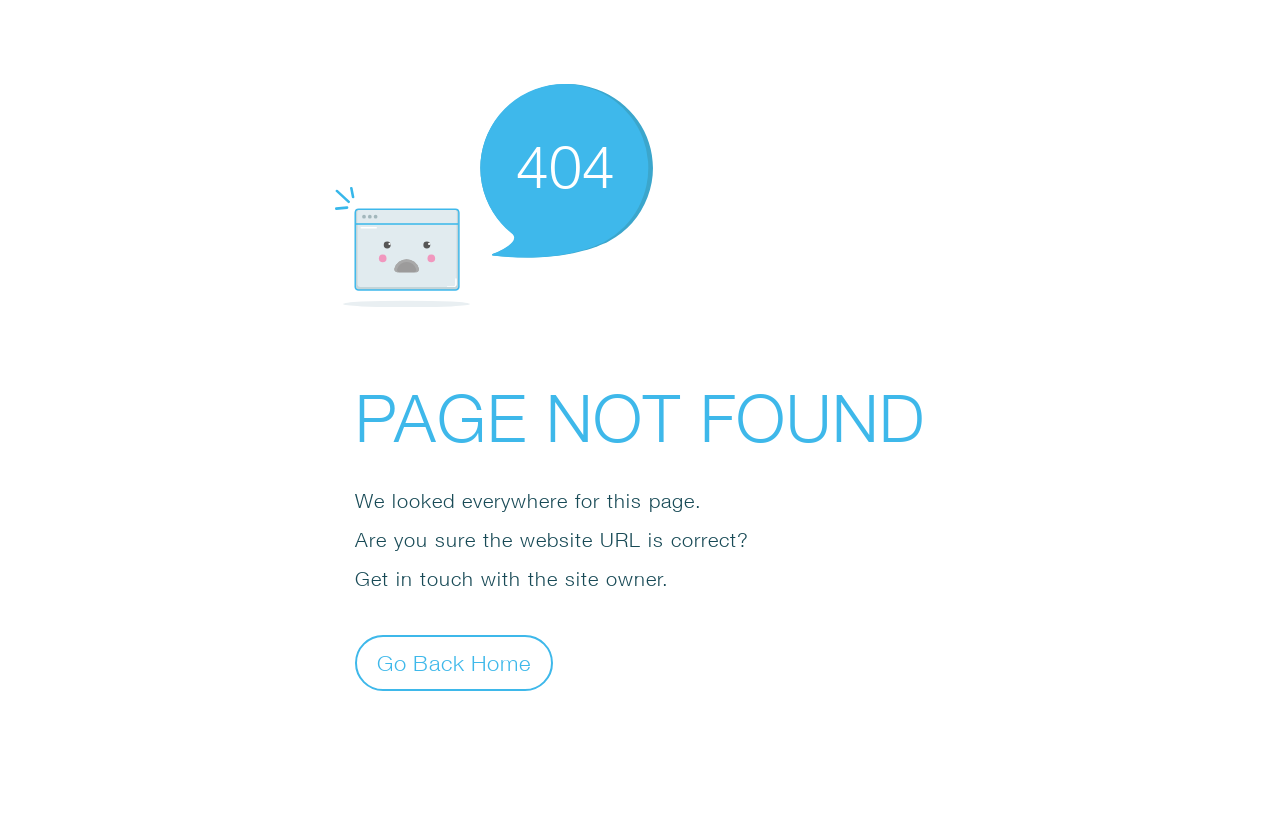Using the webpage screenshot, find the UI element described by Go Back Home. Provide the bounding box coordinates in the format (top-left x, top-left y, bottom-right x, bottom-right y), ensuring all values are floating point numbers between 0 and 1.

[0.277, 0.773, 0.432, 0.841]